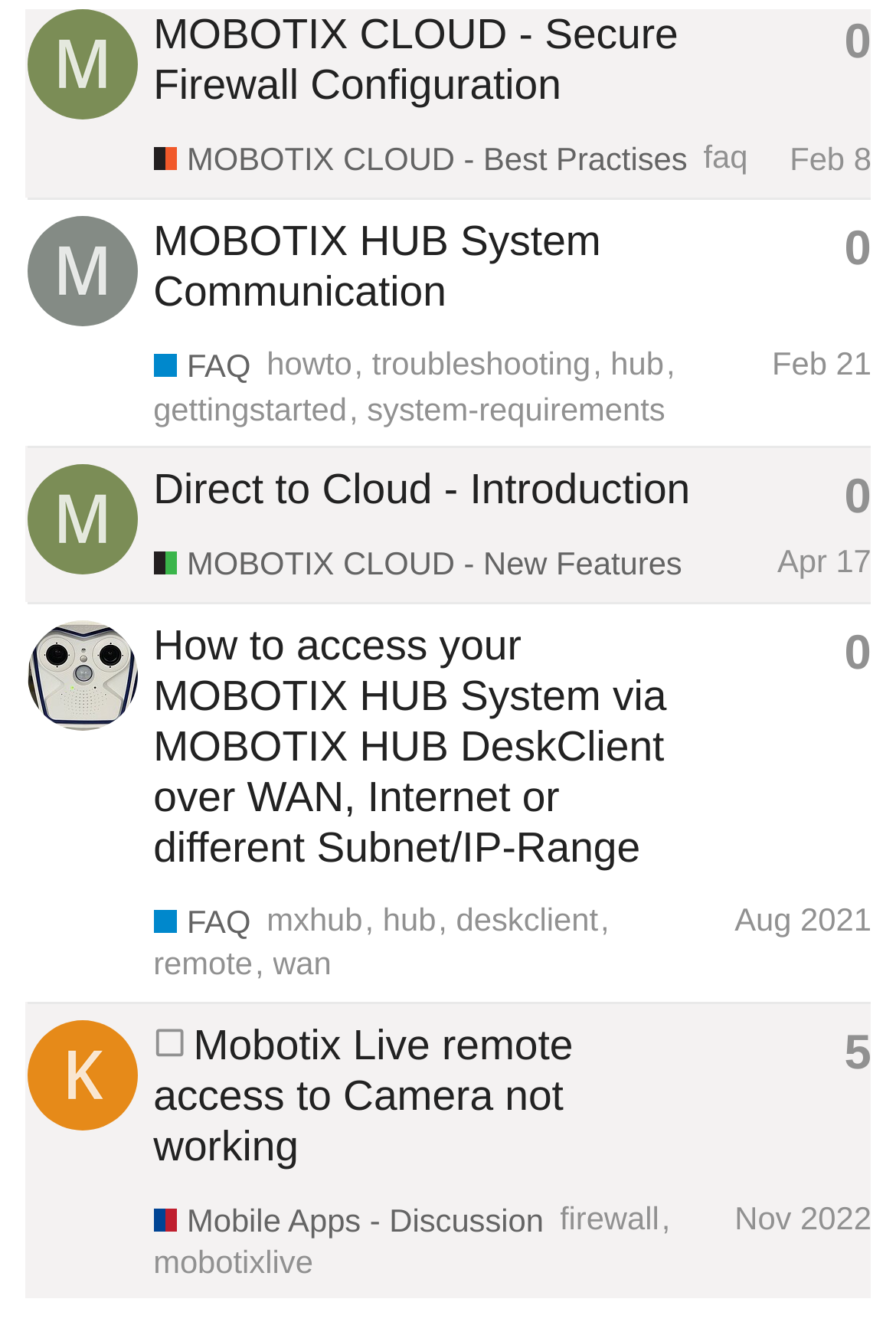Determine the bounding box coordinates of the section to be clicked to follow the instruction: "Read MOBOTIX CLOUD - Secure Firewall Configuration topic". The coordinates should be given as four float numbers between 0 and 1, formatted as [left, top, right, bottom].

[0.171, 0.007, 0.757, 0.081]